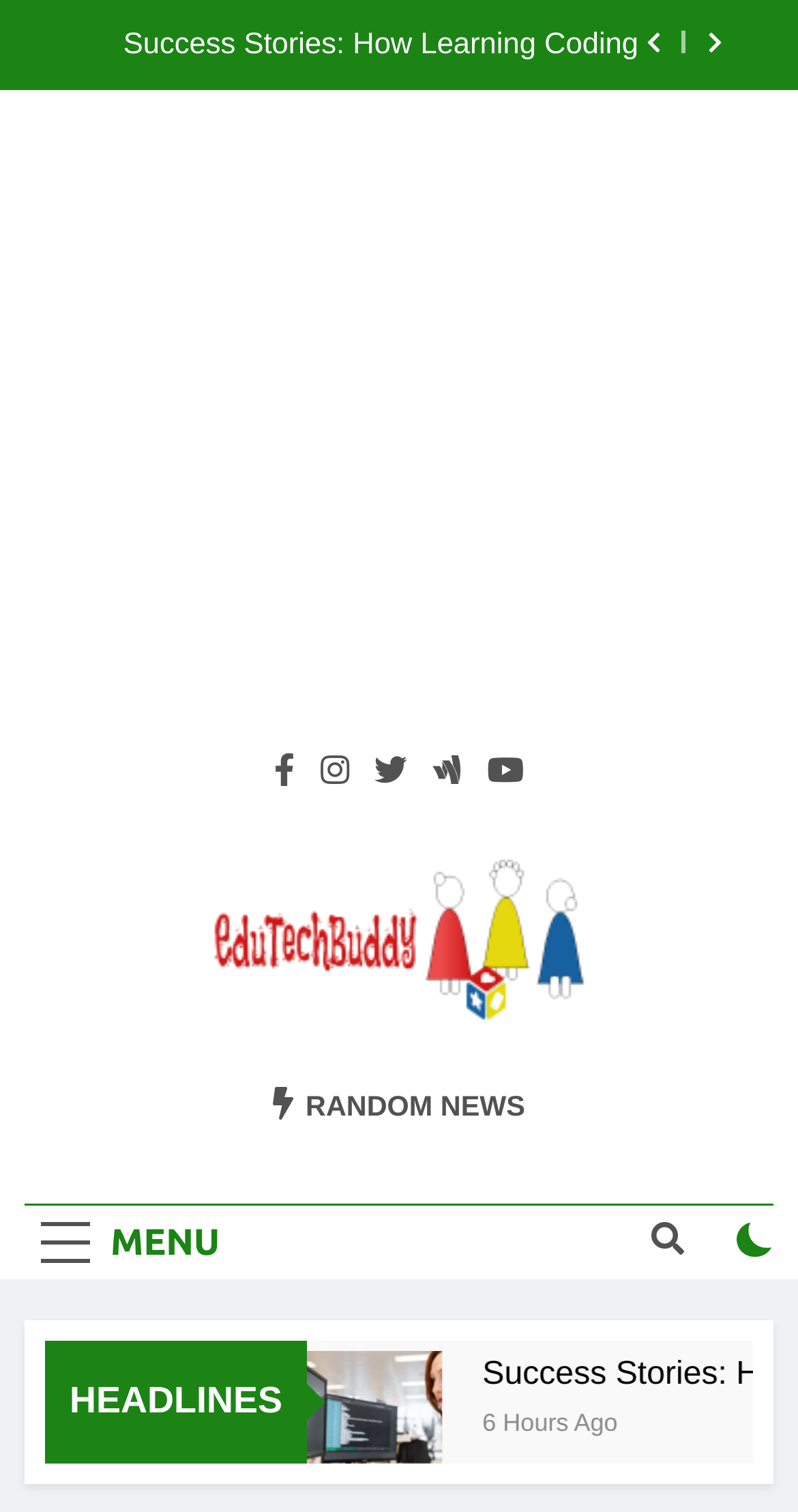What is the purpose of the button with the '' icon?
Respond to the question with a single word or phrase according to the image.

Unknown